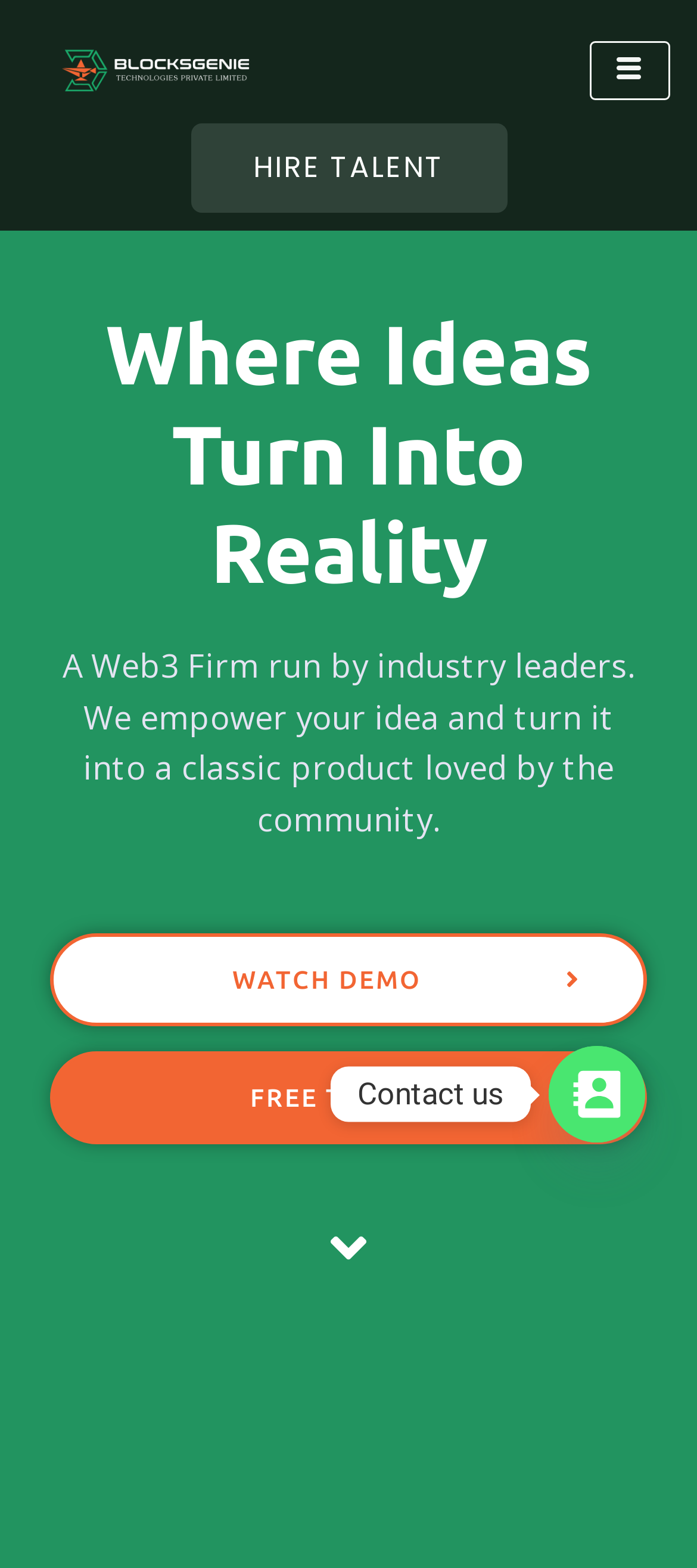Give the bounding box coordinates for this UI element: "Contact us". The coordinates should be four float numbers between 0 and 1, arranged as [left, top, right, bottom].

[0.787, 0.667, 0.926, 0.729]